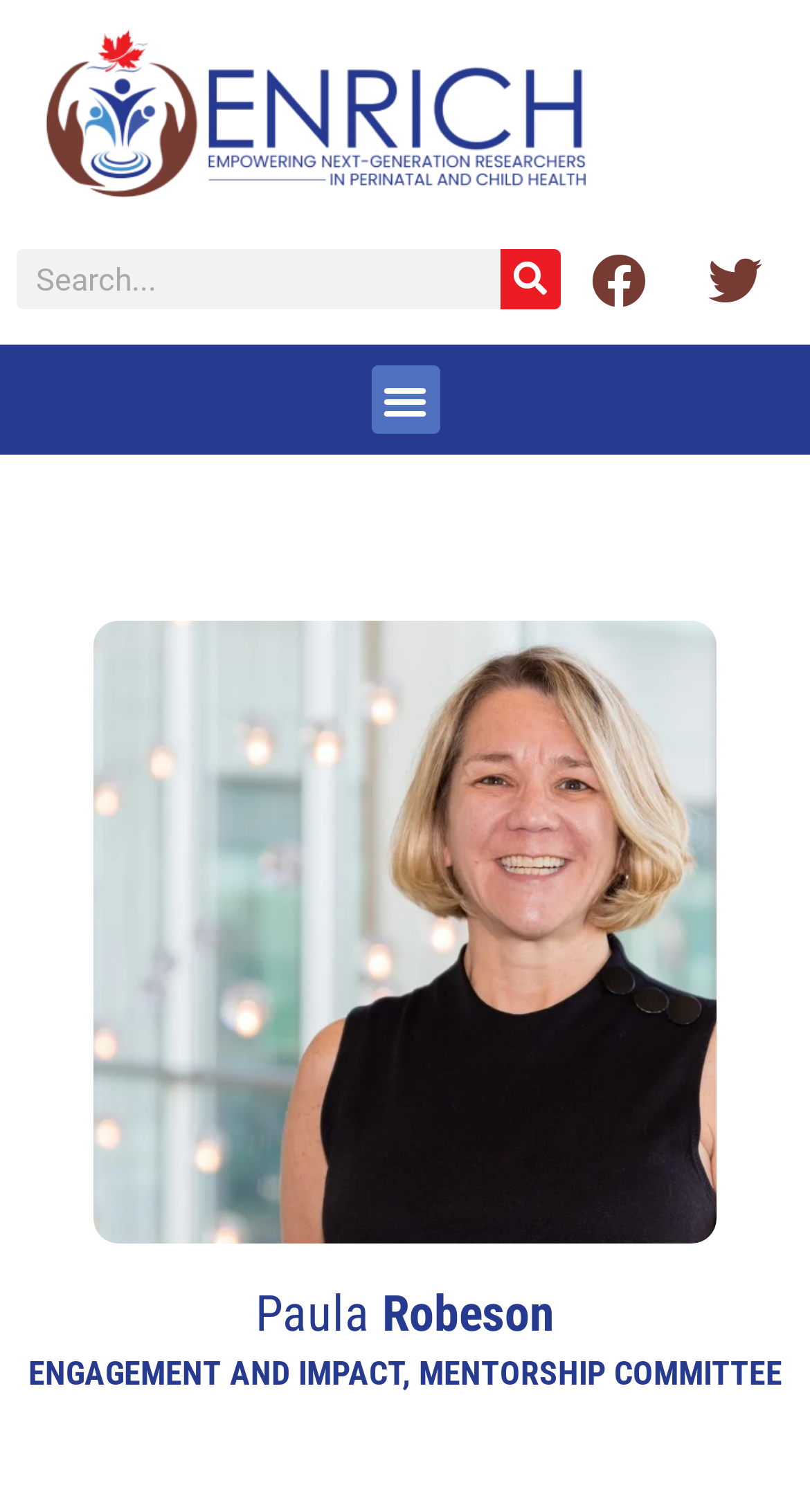Using the webpage screenshot, locate the HTML element that fits the following description and provide its bounding box: "parent_node: Search name="s" placeholder="Search..."".

[0.02, 0.165, 0.618, 0.205]